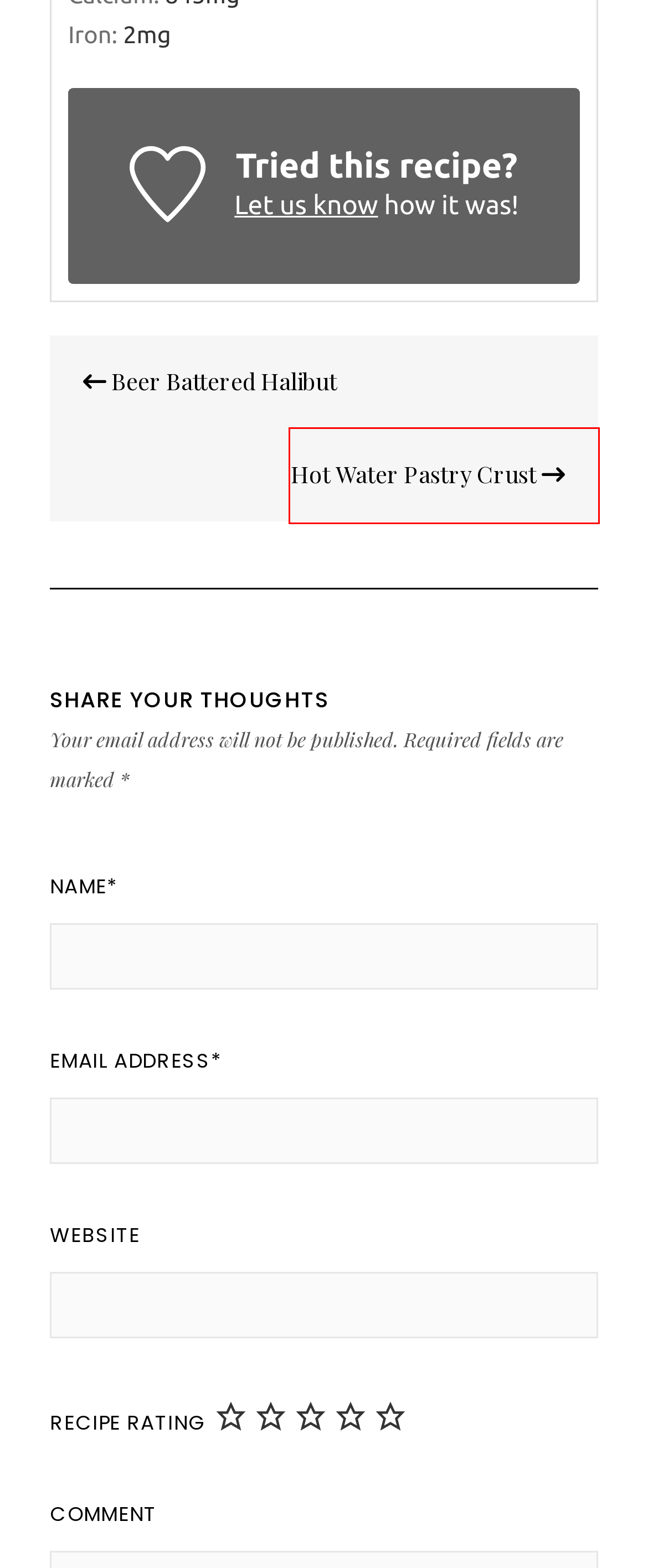A screenshot of a webpage is given, marked with a red bounding box around a UI element. Please select the most appropriate webpage description that fits the new page after clicking the highlighted element. Here are the candidates:
A. Contact Us – My Back Kitchen
B. About Us – My Back Kitchen
C. Banana Ice Cream – My Back Kitchen
D. Focaccia – My Back Kitchen
E. Hot Water Pastry Crust – My Back Kitchen
F. Vanilla Pastry Cream - My Back Kitchen
G. My Back Kitchen – Delicious recipes from our kitchen to yours!
H. Beer Battered Halibut – My Back Kitchen

E